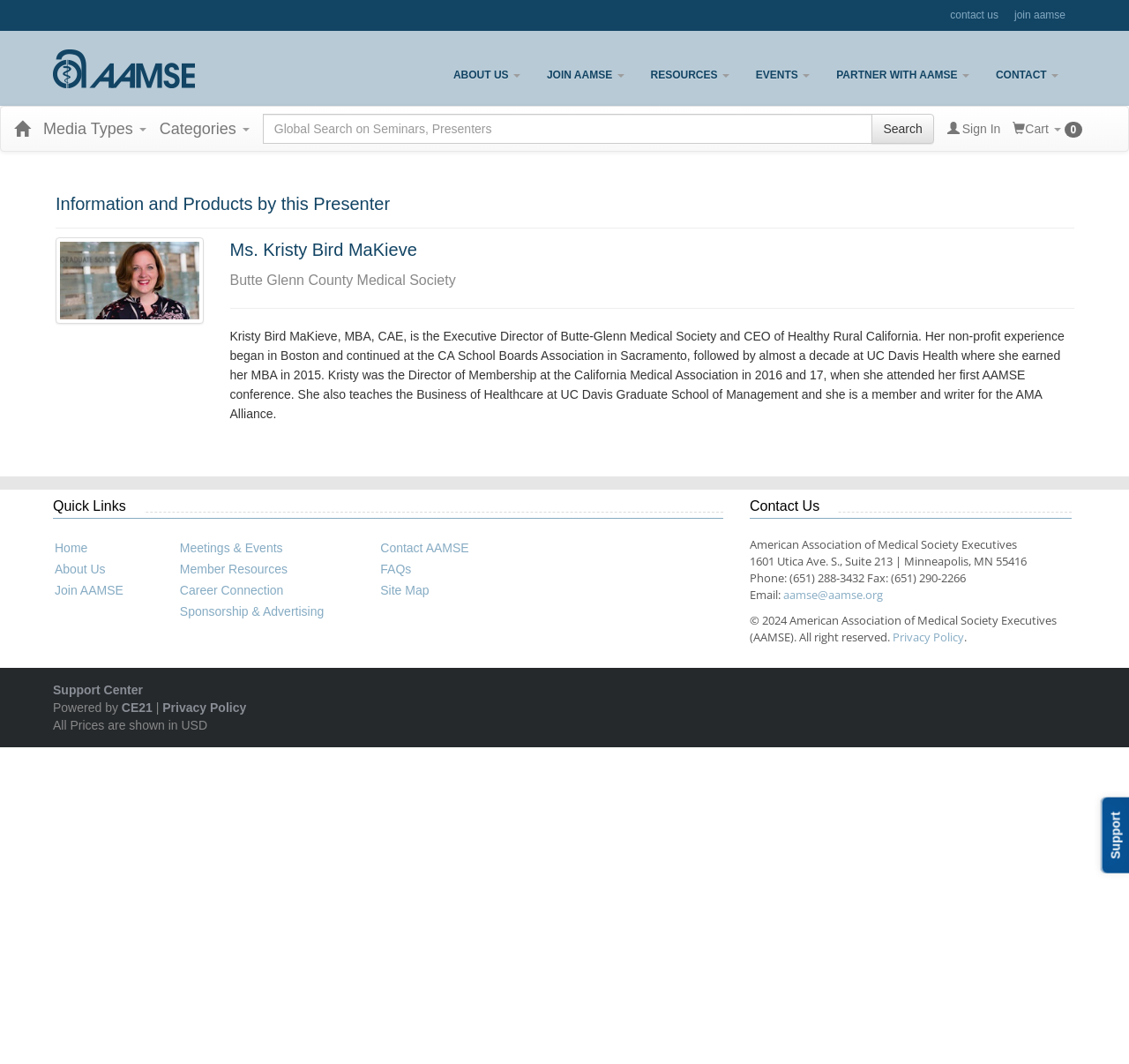Could you indicate the bounding box coordinates of the region to click in order to complete this instruction: "Search for products".

[0.233, 0.107, 0.827, 0.135]